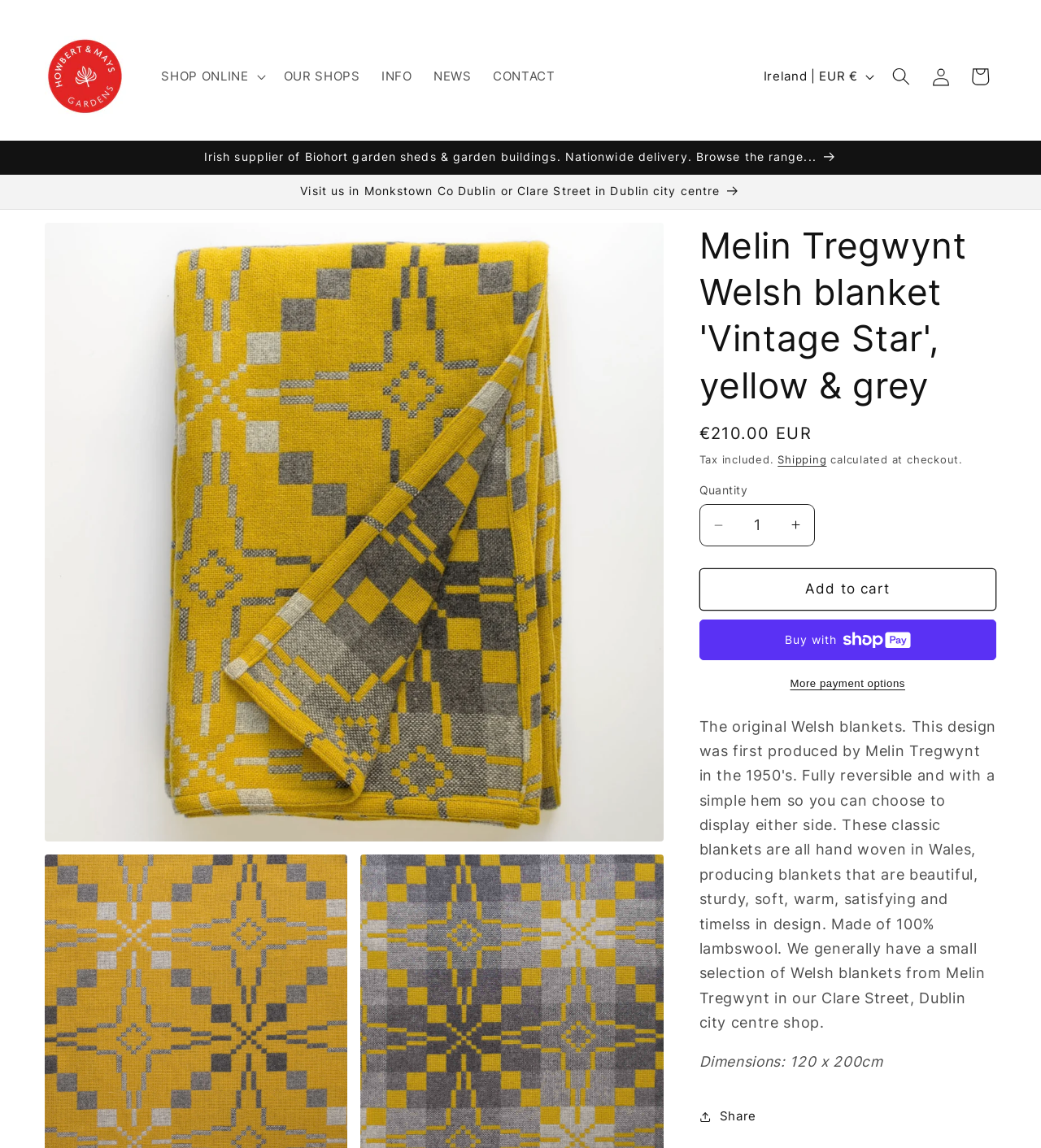Identify the bounding box coordinates of the clickable region required to complete the instruction: "Search for products". The coordinates should be given as four float numbers within the range of 0 and 1, i.e., [left, top, right, bottom].

[0.847, 0.05, 0.885, 0.084]